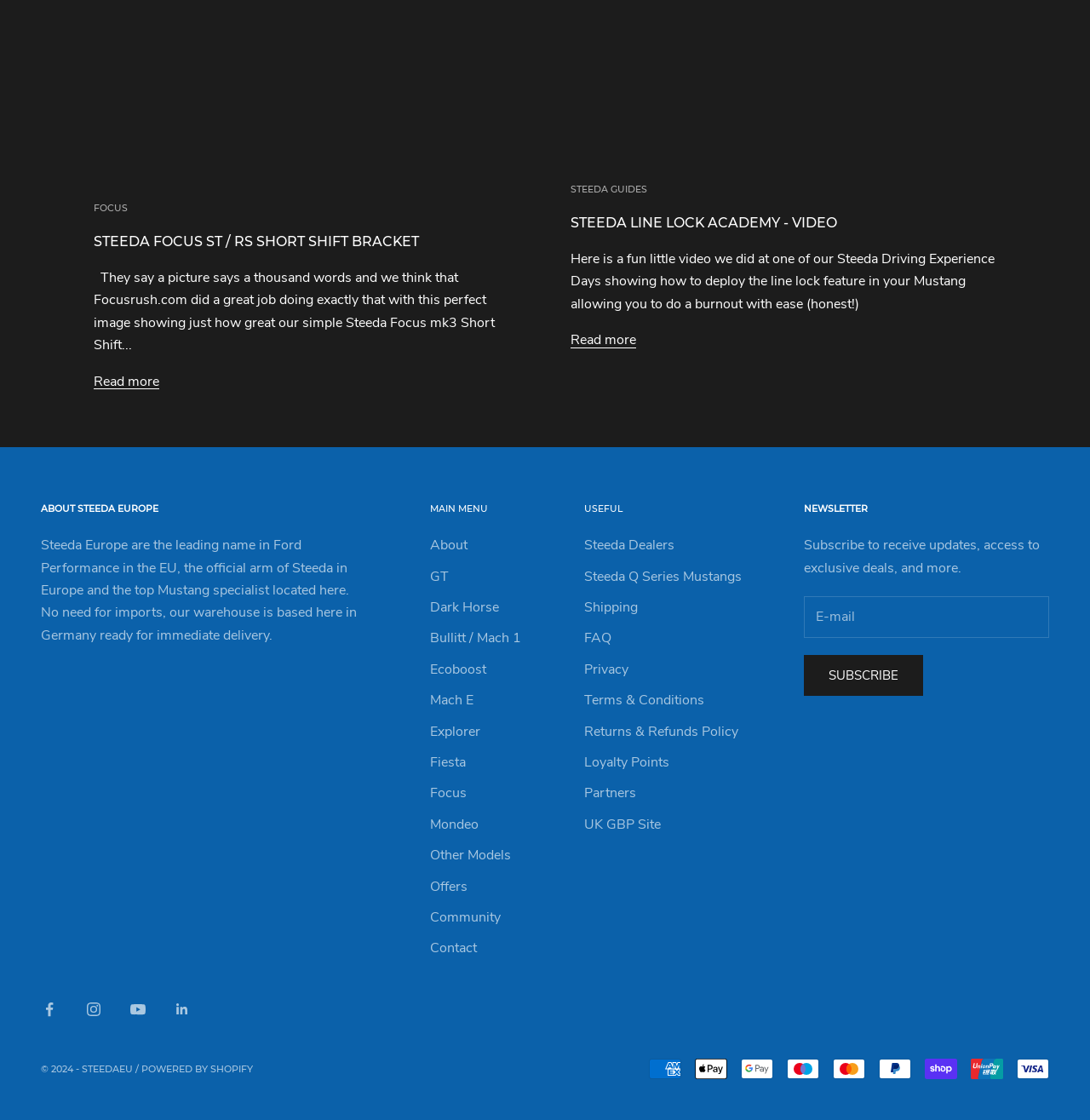Locate the bounding box coordinates of the area you need to click to fulfill this instruction: 'Read more about Steeda Focus mk3 Short Shift'. The coordinates must be in the form of four float numbers ranging from 0 to 1: [left, top, right, bottom].

[0.086, 0.33, 0.146, 0.351]